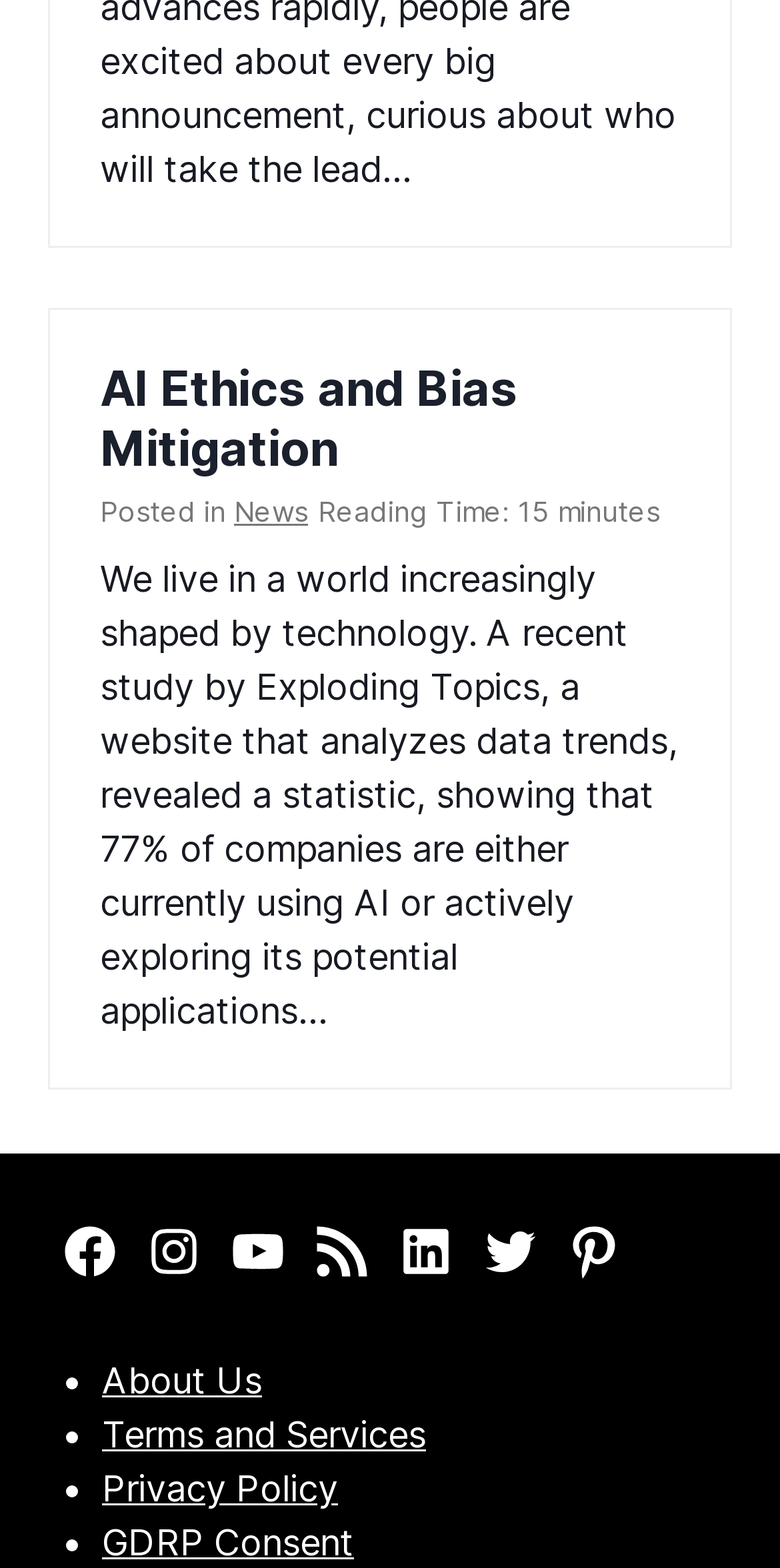Provide the bounding box coordinates of the HTML element this sentence describes: "Privacy Policy".

[0.131, 0.936, 0.433, 0.963]